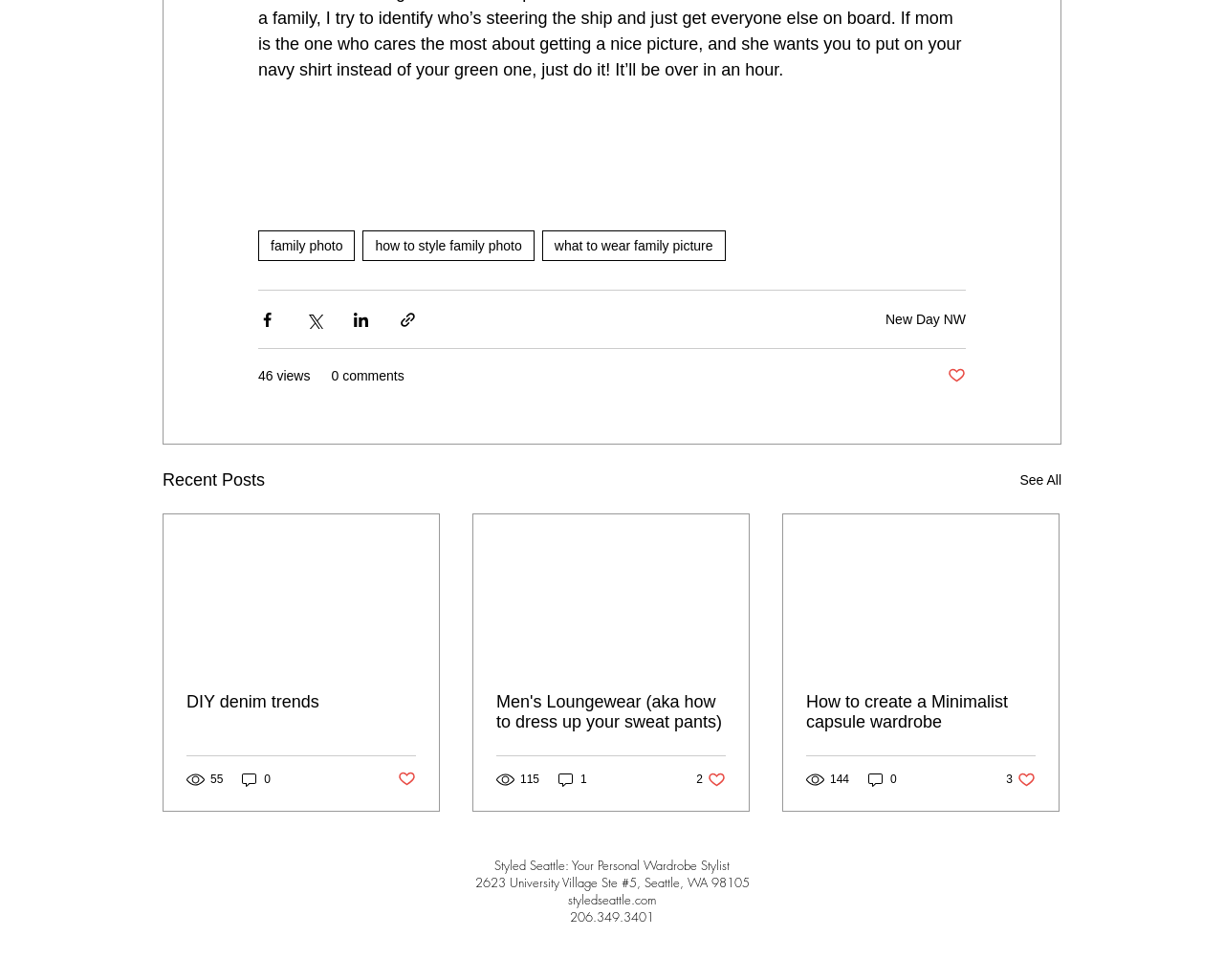Could you specify the bounding box coordinates for the clickable section to complete the following instruction: "Check the 'New Day NW' link"?

[0.723, 0.318, 0.789, 0.333]